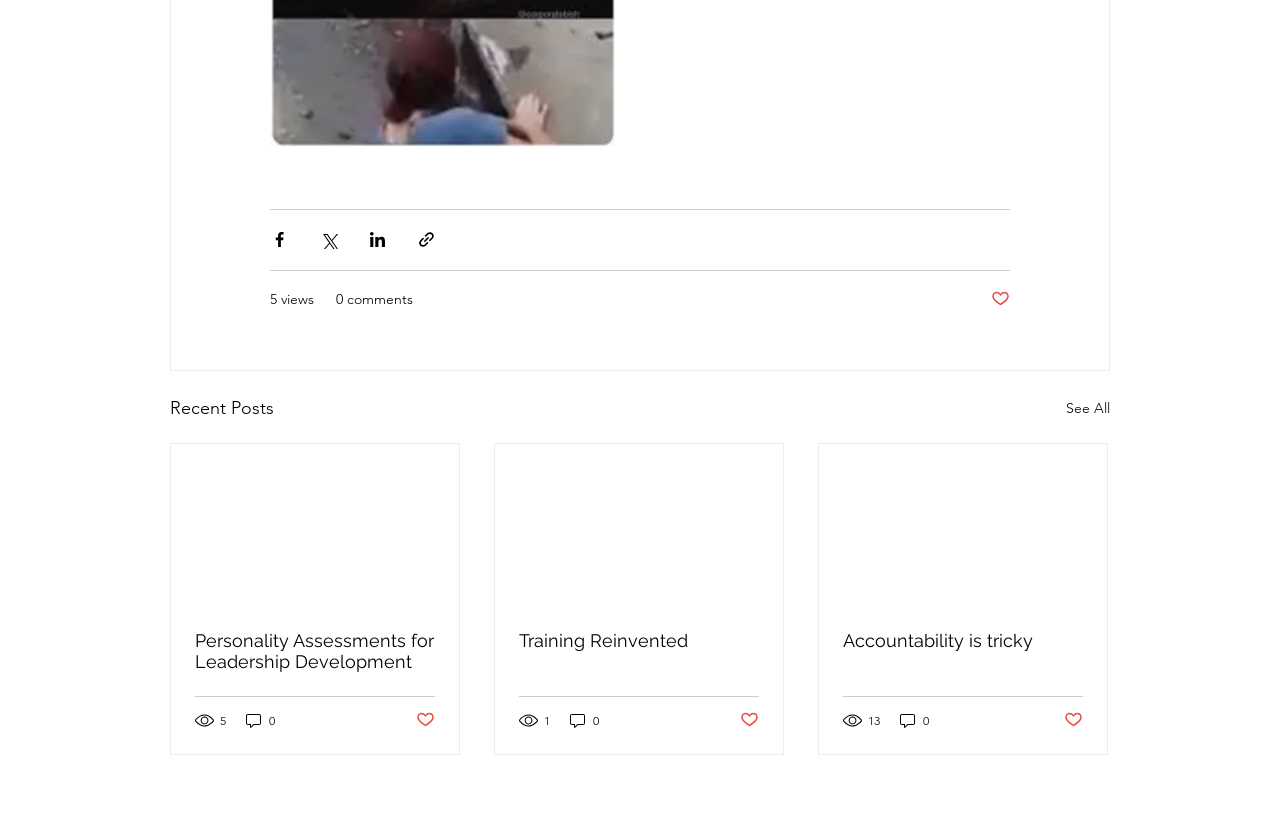Identify the bounding box coordinates for the element you need to click to achieve the following task: "See All". The coordinates must be four float values ranging from 0 to 1, formatted as [left, top, right, bottom].

[0.833, 0.472, 0.867, 0.507]